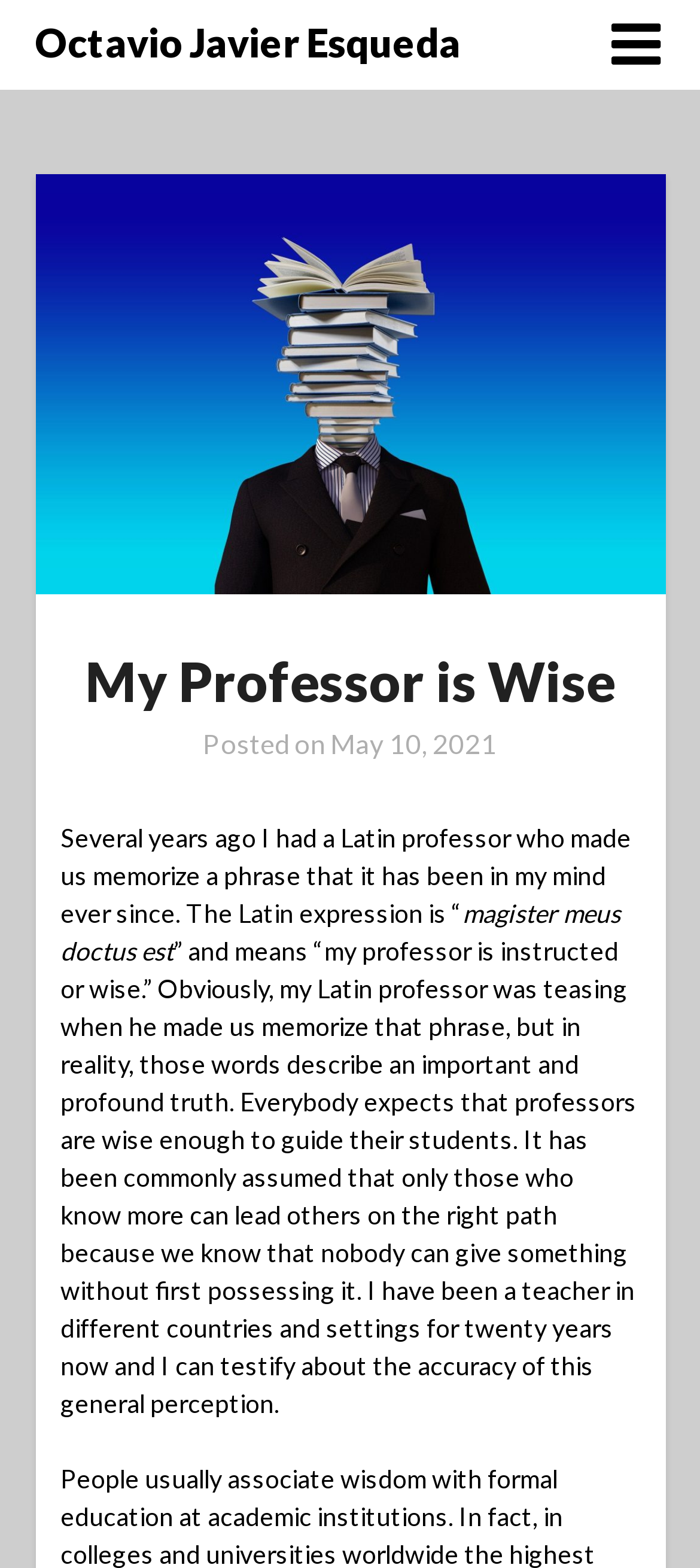Please locate the UI element described by "Octavio Javier Esqueda" and provide its bounding box coordinates.

[0.05, 0.007, 0.658, 0.048]